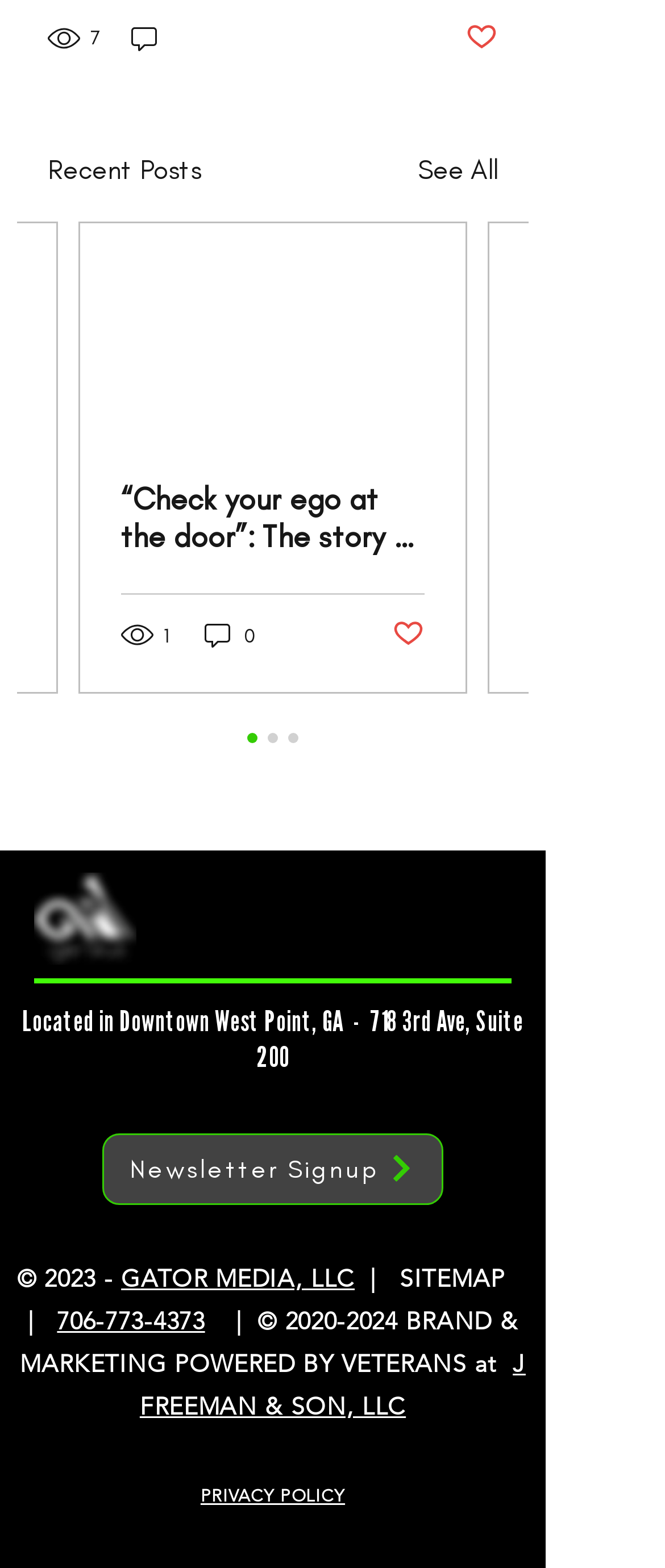For the given element description J FREEMAN & SON, LLC, determine the bounding box coordinates of the UI element. The coordinates should follow the format (top-left x, top-left y, bottom-right x, bottom-right y) and be within the range of 0 to 1.

[0.21, 0.86, 0.791, 0.906]